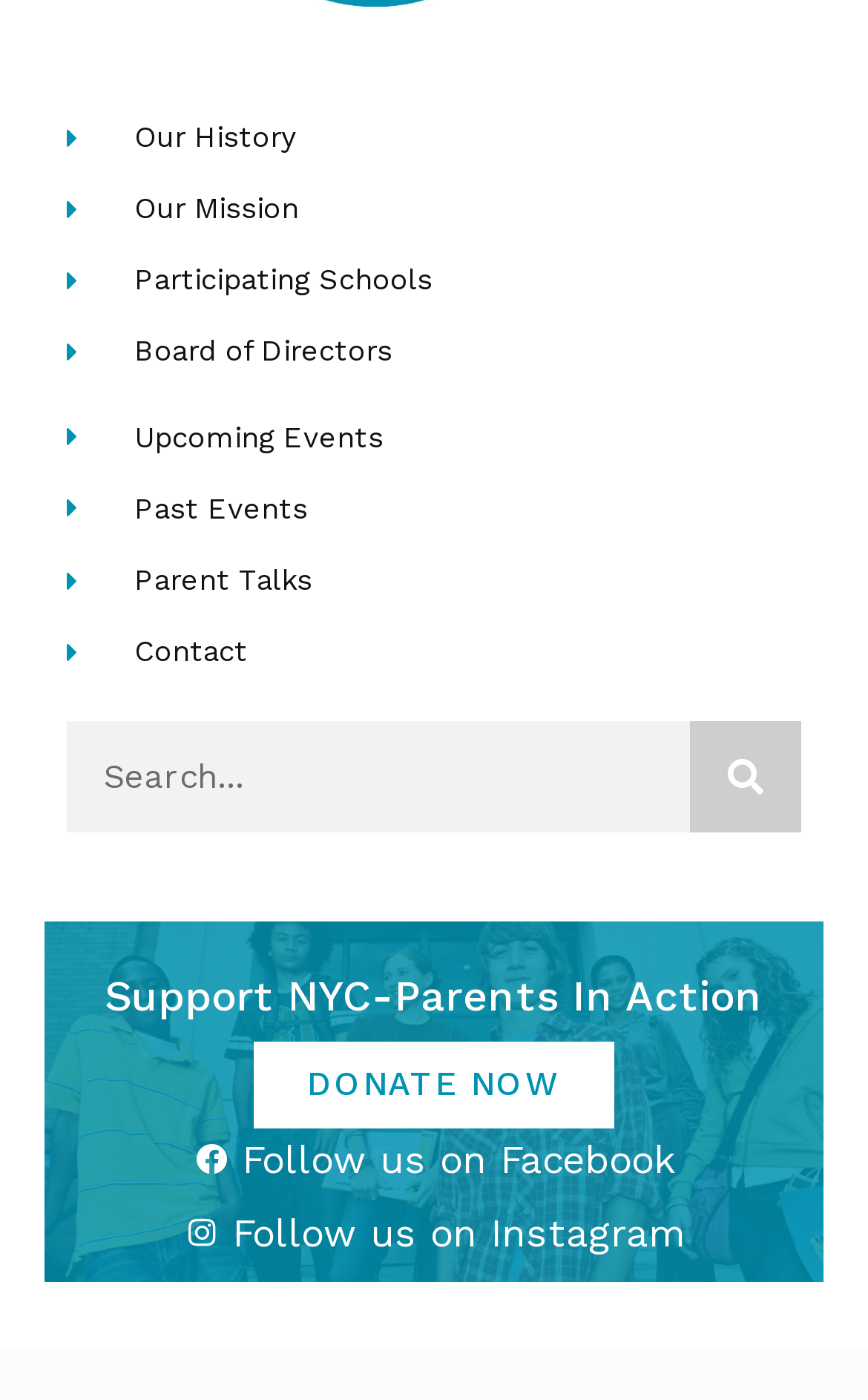Based on what you see in the screenshot, provide a thorough answer to this question: How can I stay updated about the organization's events?

I found links to the organization's social media profiles on Facebook and Instagram, which implies that users can follow them on these platforms to stay updated about their events and activities.